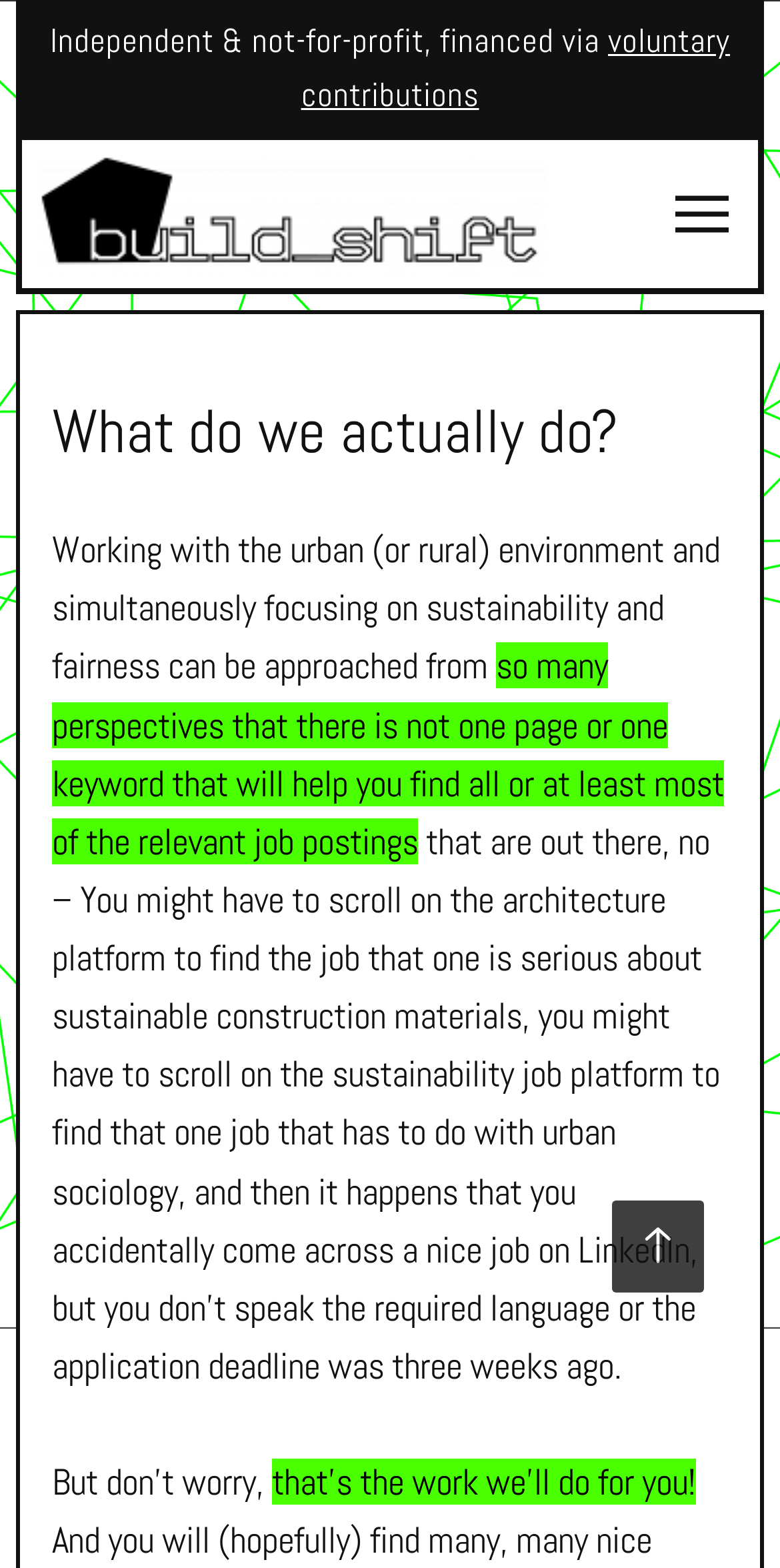How is the website financed?
With the help of the image, please provide a detailed response to the question.

The webpage mentions that the website is 'financed via voluntary contributions', which indicates that the website is funded through voluntary donations or contributions.